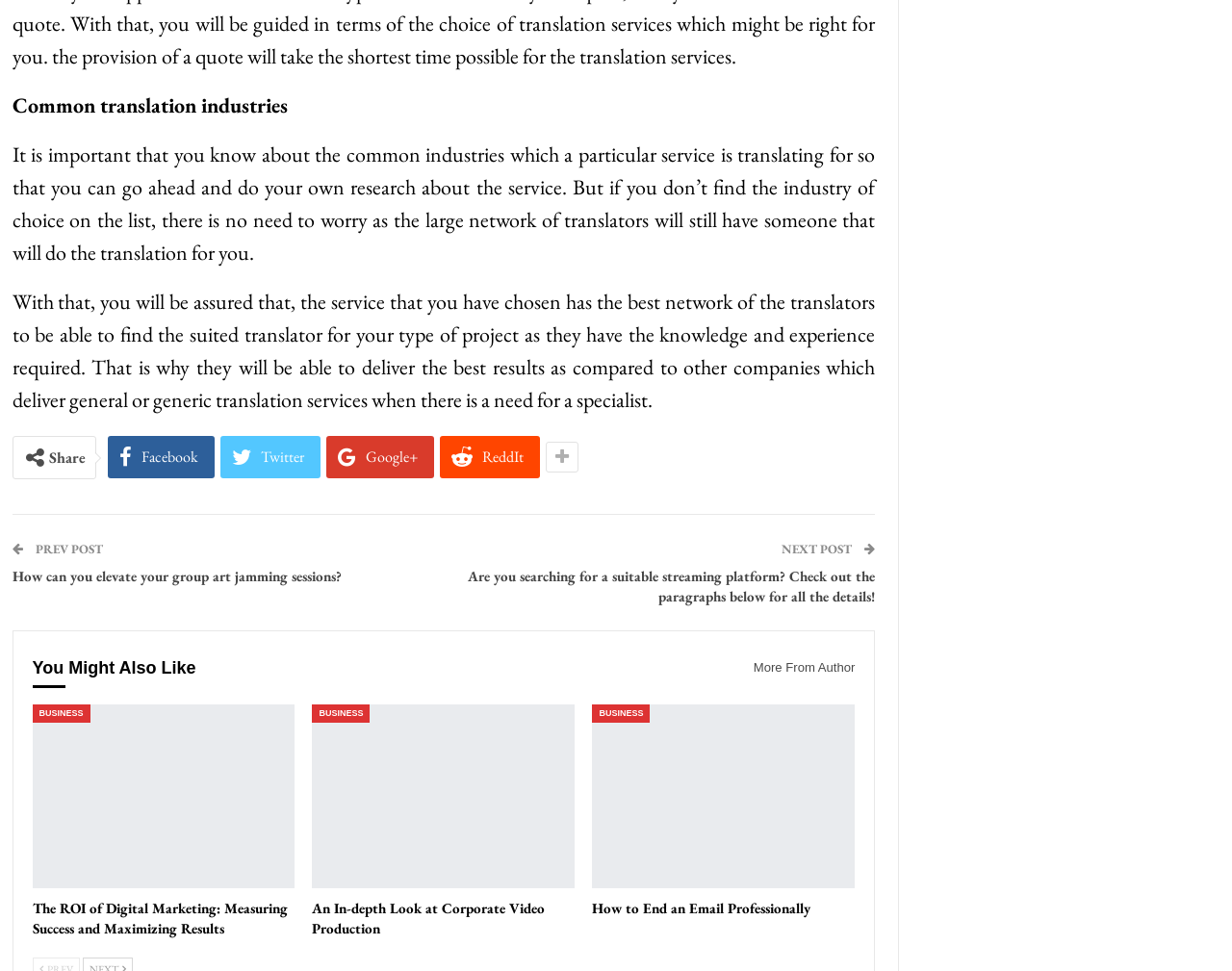Given the element description "Business", identify the bounding box of the corresponding UI element.

[0.481, 0.725, 0.528, 0.745]